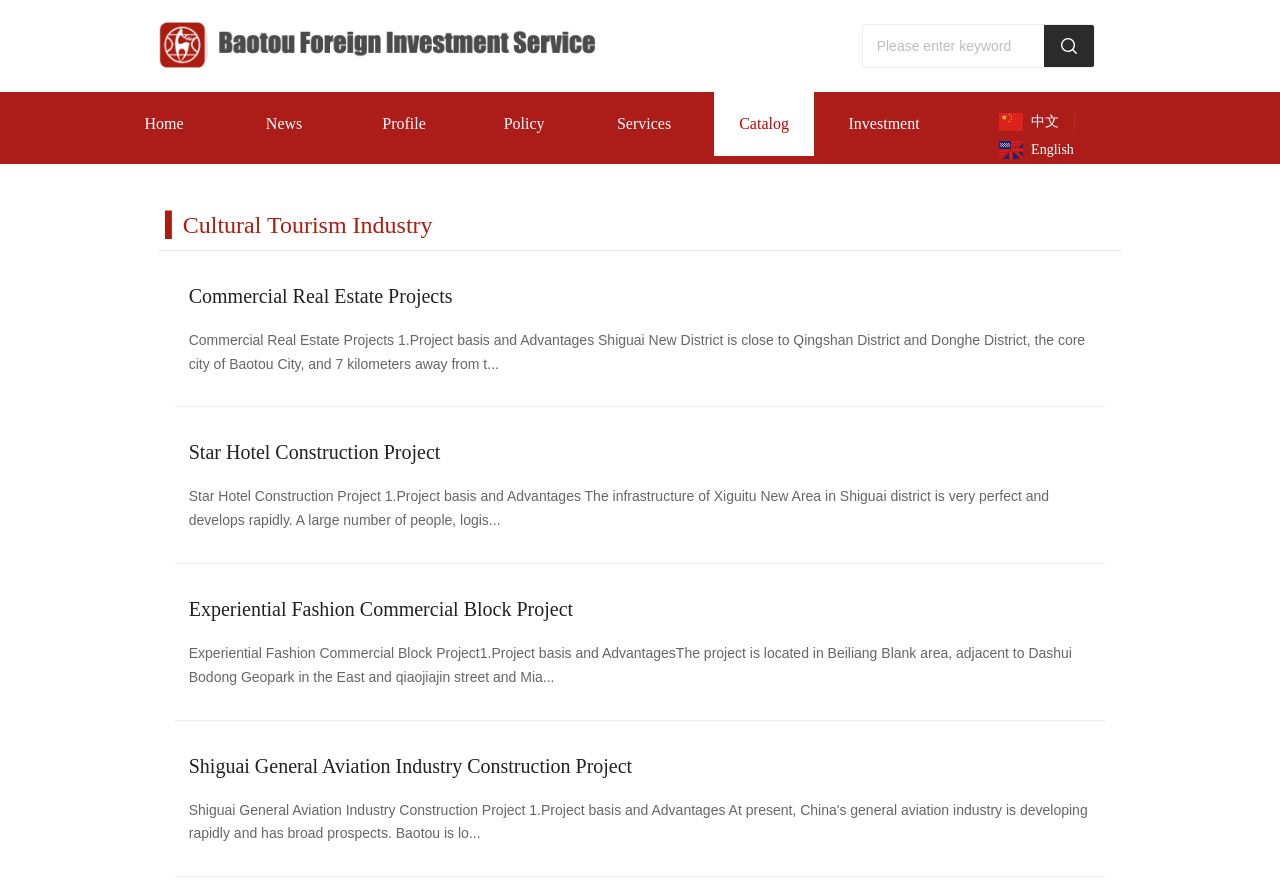Could you highlight the region that needs to be clicked to execute the instruction: "switch to English"?

[0.781, 0.16, 0.839, 0.18]